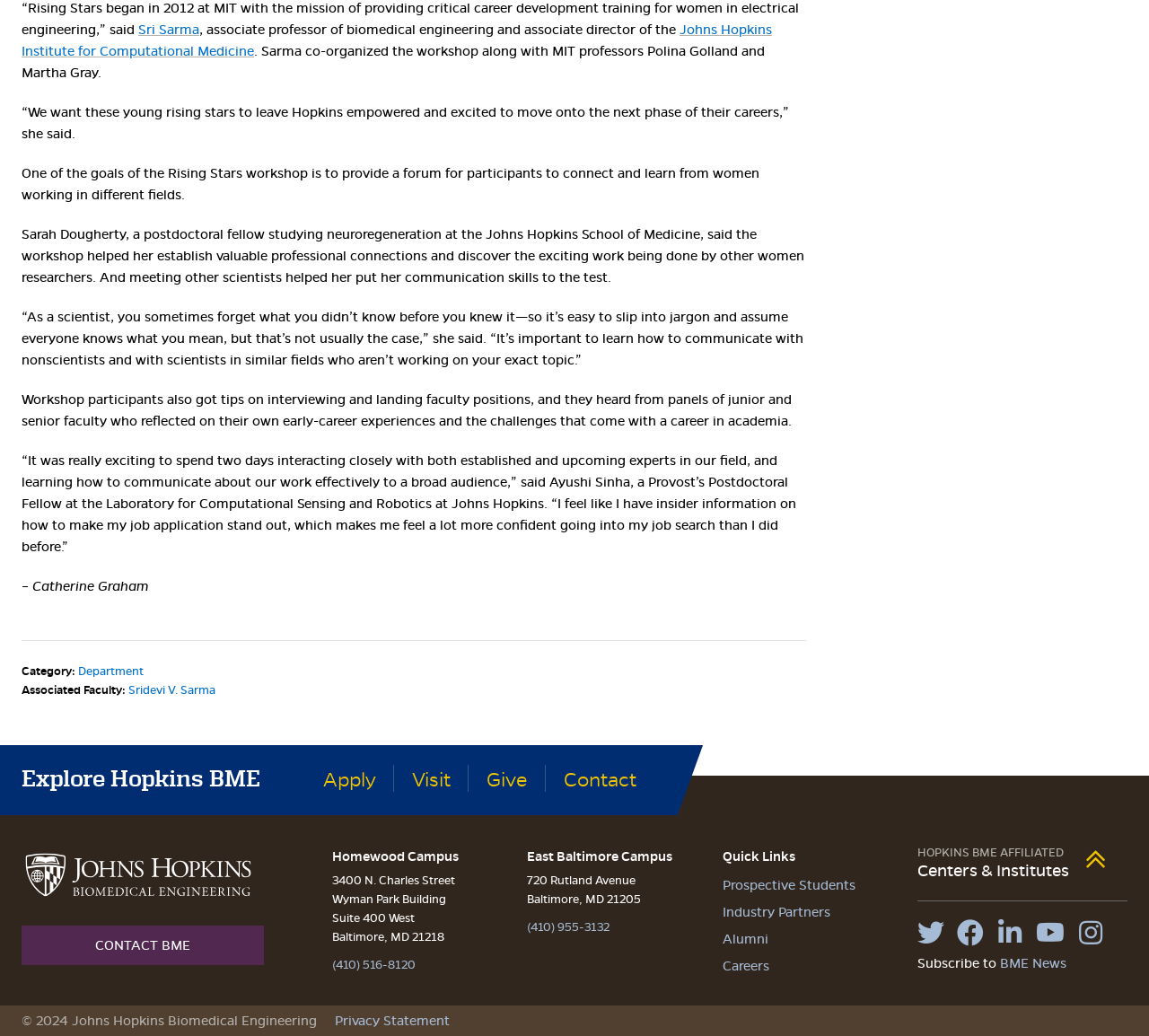What is the address of the Homewood Campus?
Provide an in-depth and detailed answer to the question.

The answer can be found in the bottom section of the webpage, where the contact information for the Homewood Campus is listed, including the address '3400 N. Charles Street, Wyman Park Building, Suite 400 West, Baltimore, MD 21218'.